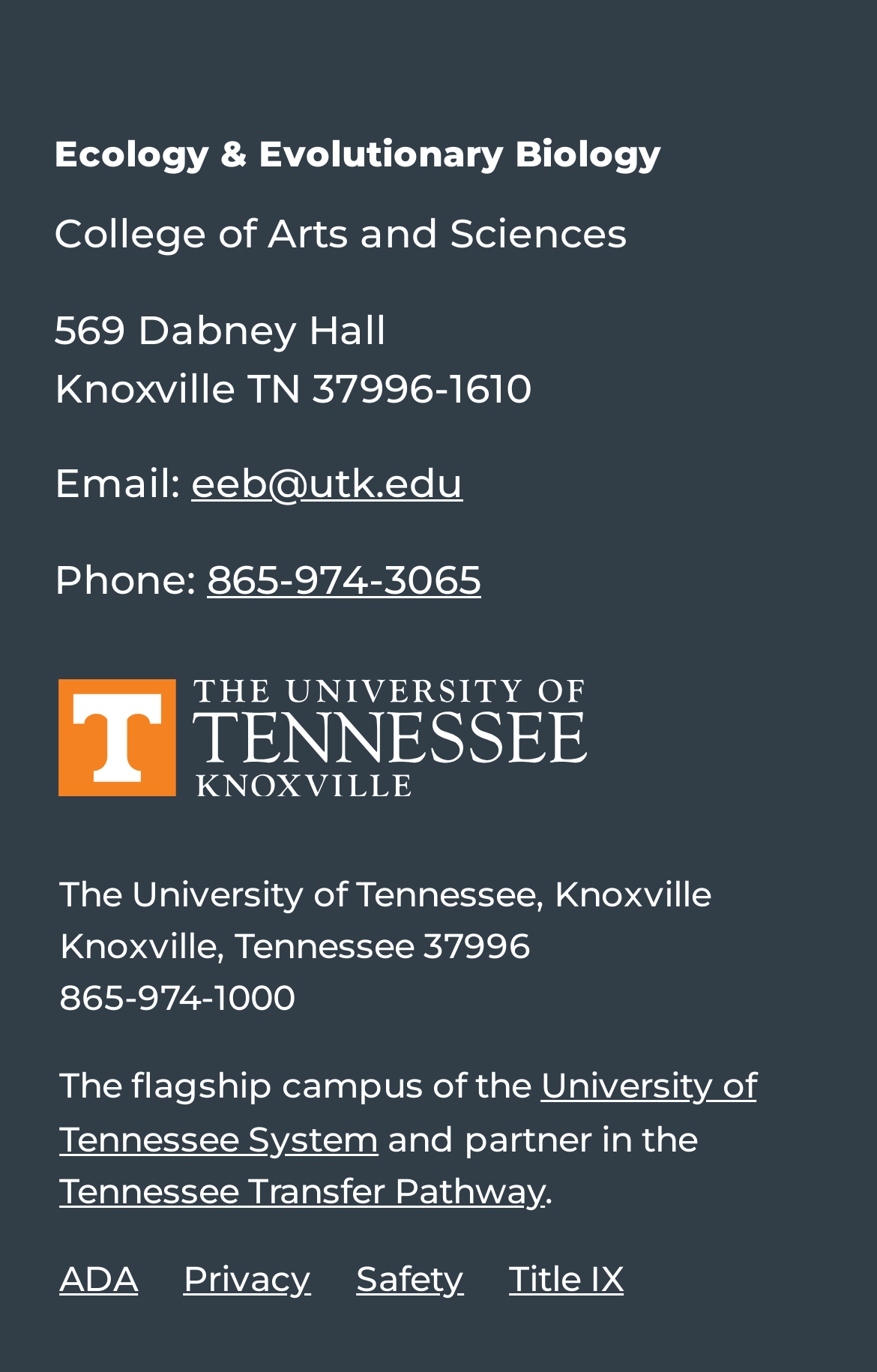Identify the coordinates of the bounding box for the element that must be clicked to accomplish the instruction: "Send an email to eeb@utk.edu".

[0.218, 0.335, 0.528, 0.37]